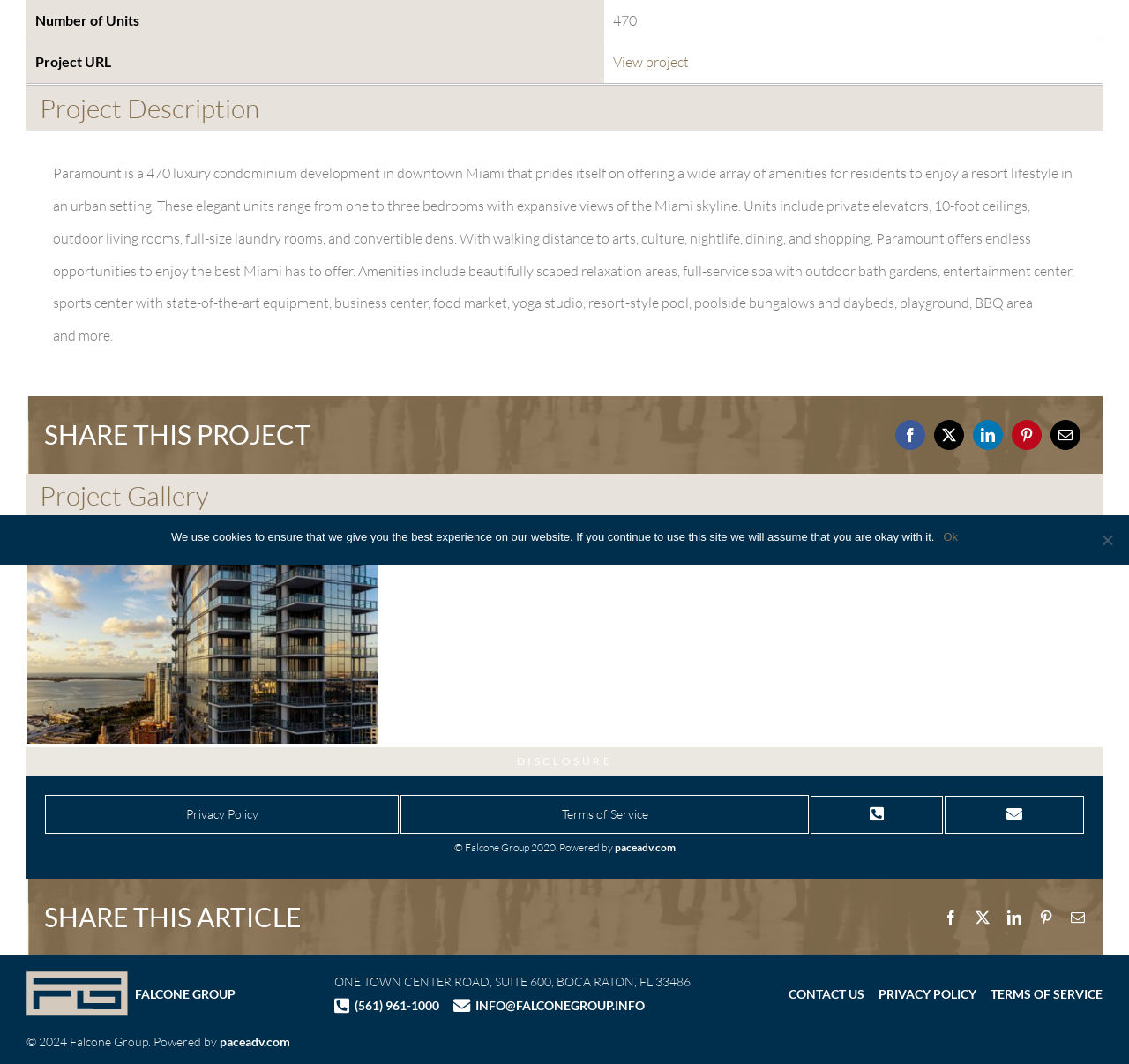Given the element description: "Privacy Policy", predict the bounding box coordinates of the UI element it refers to, using four float numbers between 0 and 1, i.e., [left, top, right, bottom].

[0.04, 0.747, 0.353, 0.784]